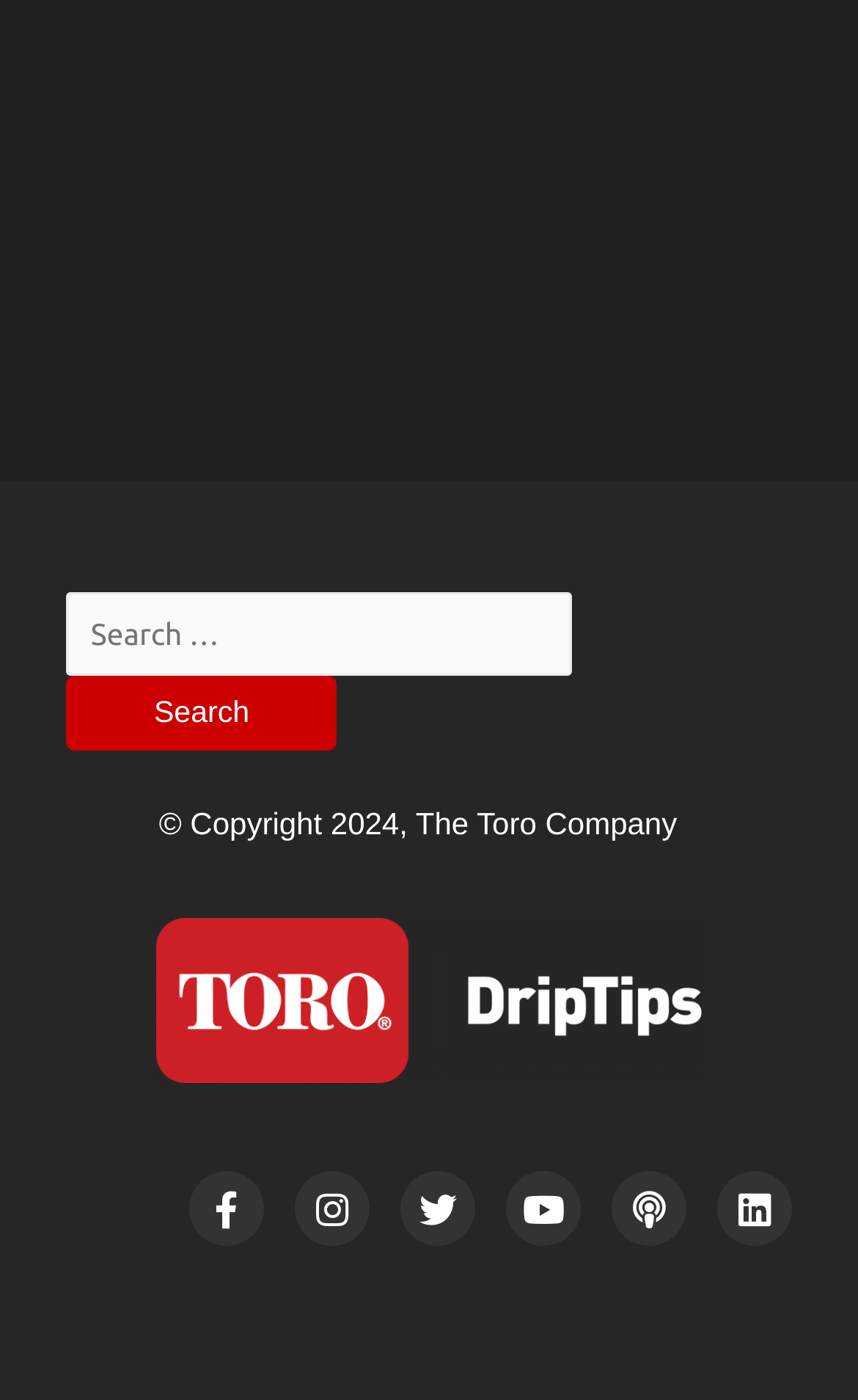Please identify the bounding box coordinates of the element that needs to be clicked to perform the following instruction: "Visit Facebook page".

[0.221, 0.837, 0.308, 0.89]